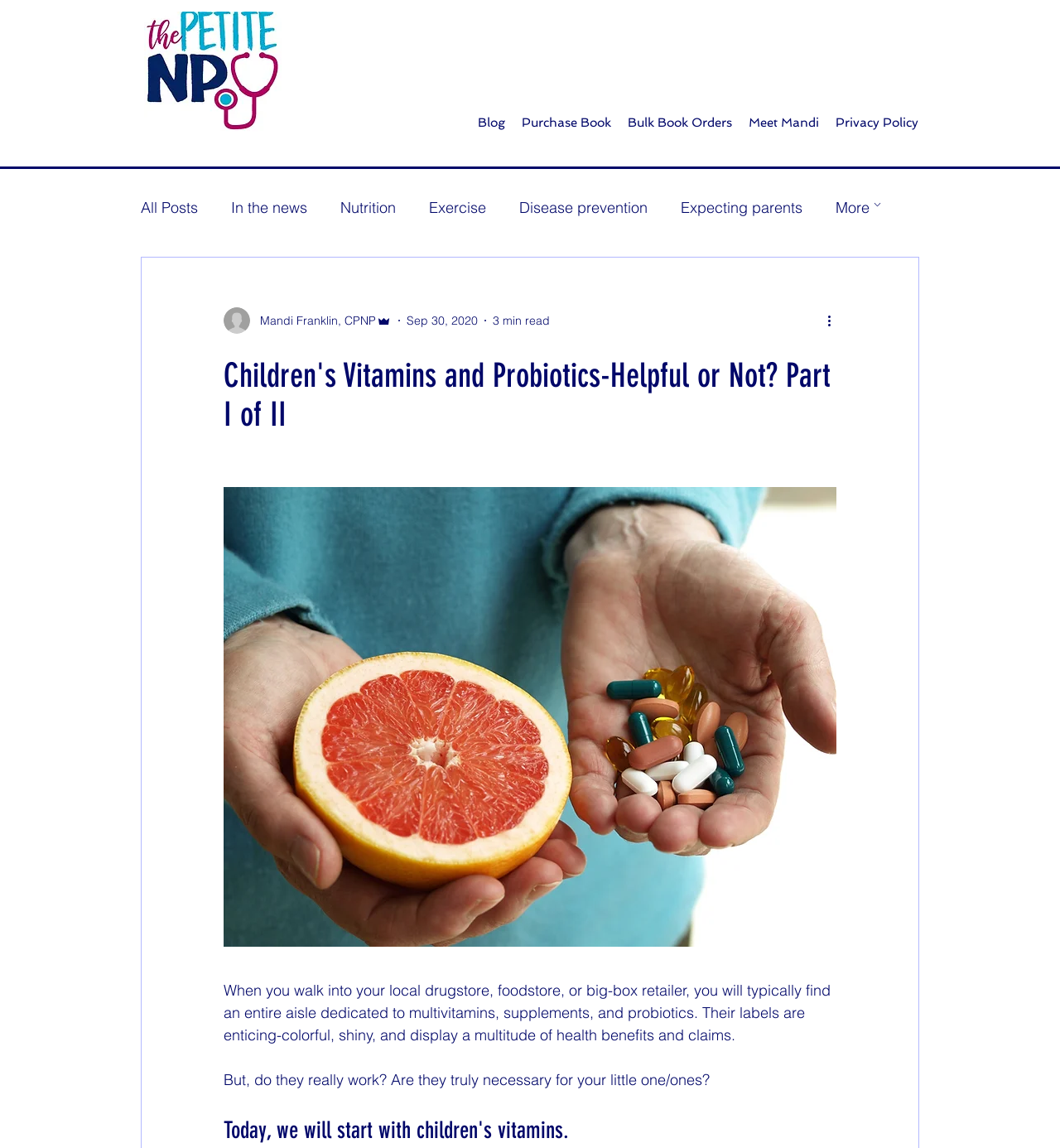Find the bounding box coordinates of the element I should click to carry out the following instruction: "View writer's picture".

[0.211, 0.268, 0.236, 0.291]